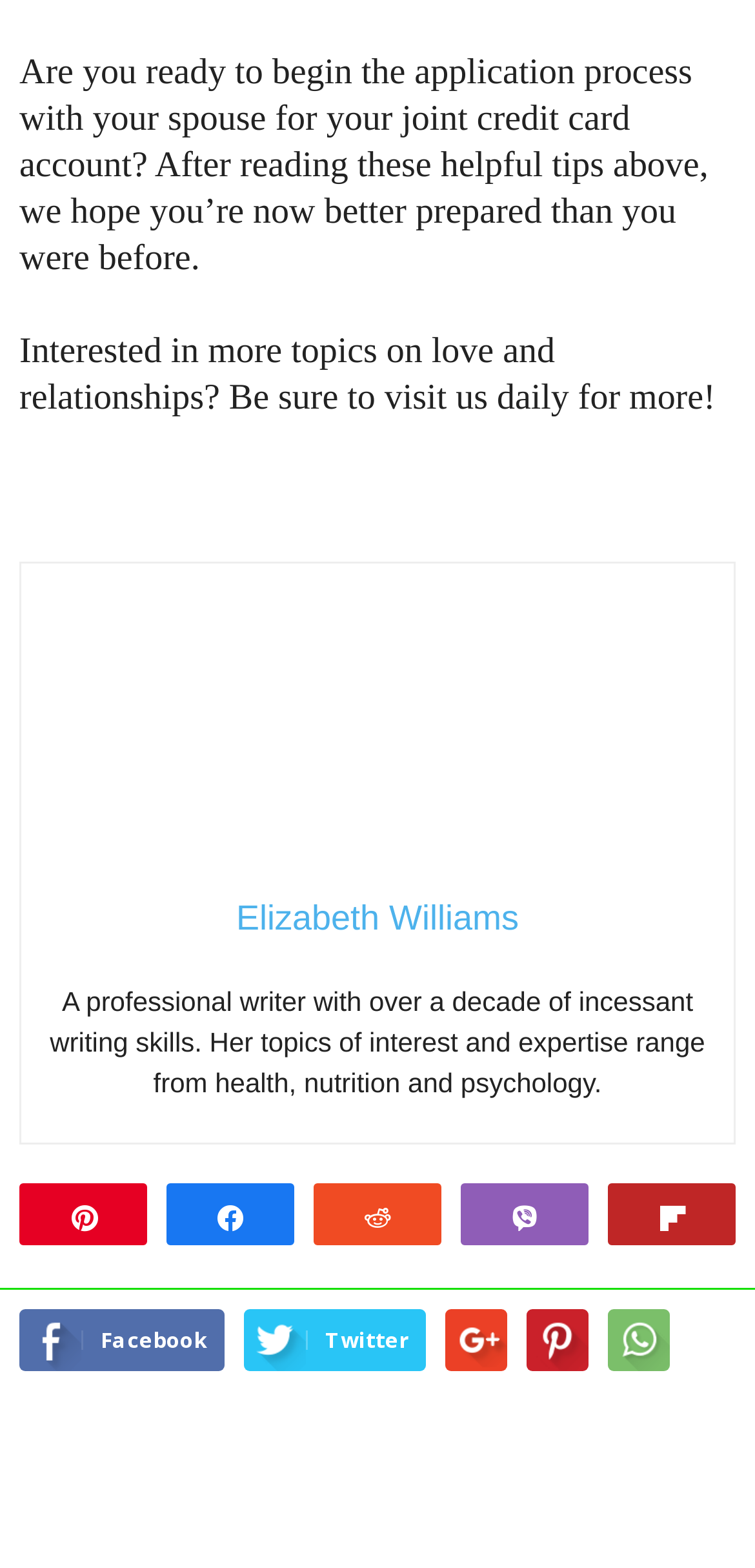Locate the bounding box coordinates of the clickable area needed to fulfill the instruction: "Pin the article".

[0.164, 0.765, 0.216, 0.785]